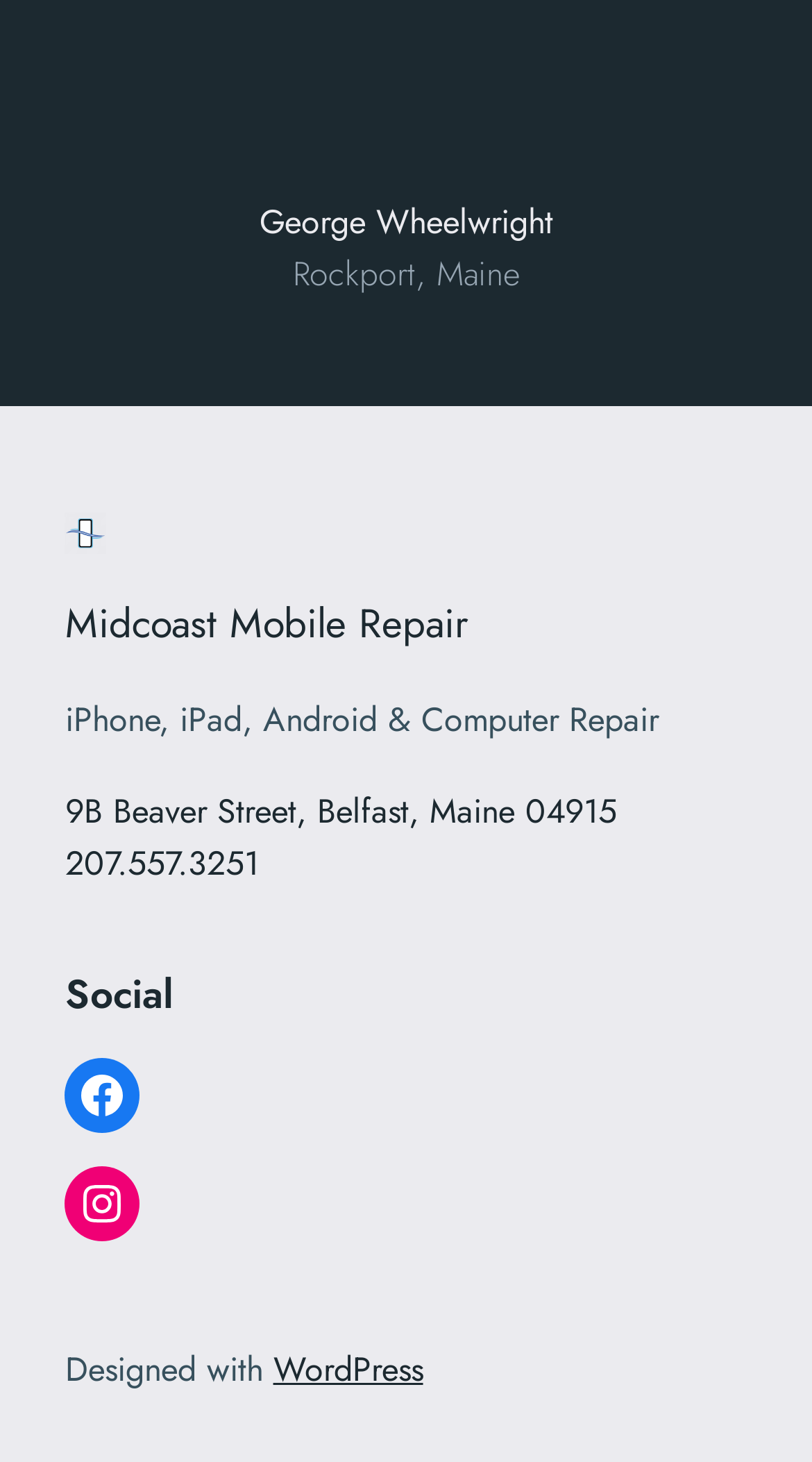What platform is the website designed with?
Using the visual information, respond with a single word or phrase.

WordPress